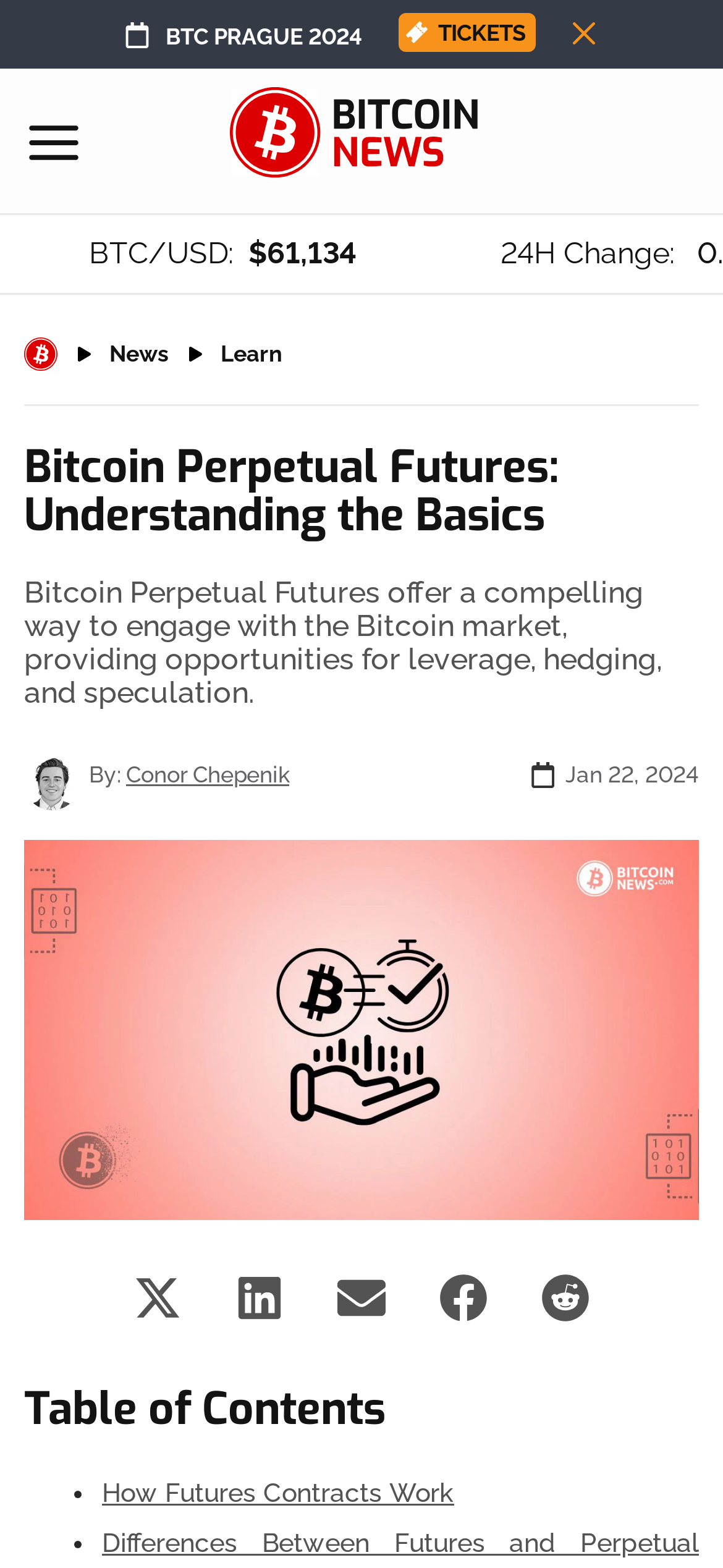Who wrote the article?
Based on the image, answer the question with as much detail as possible.

I found the author's name by looking at the text 'By:' and the corresponding link 'Conor Chepenik' on the webpage.